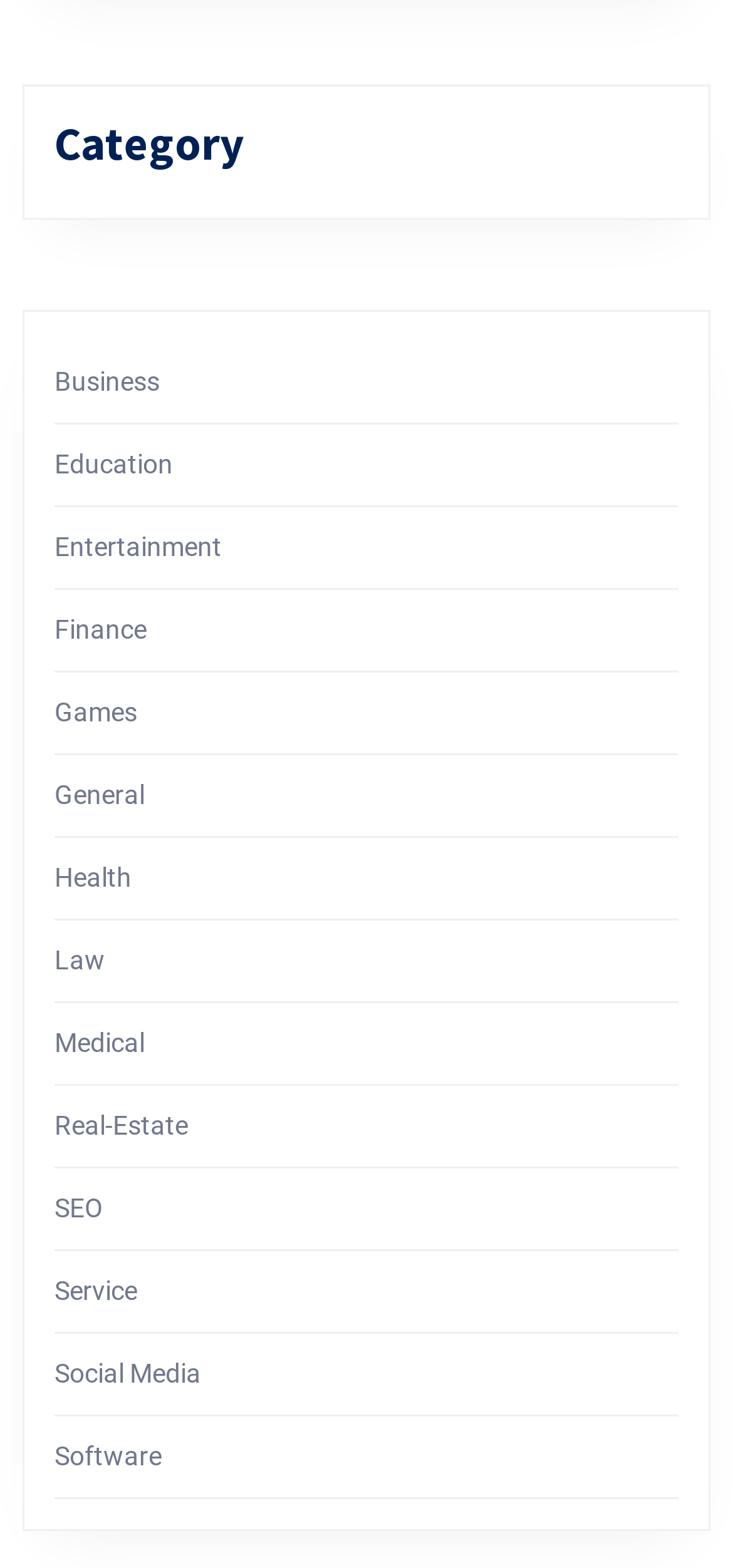How many categories are listed?
Answer with a single word or phrase, using the screenshot for reference.

19